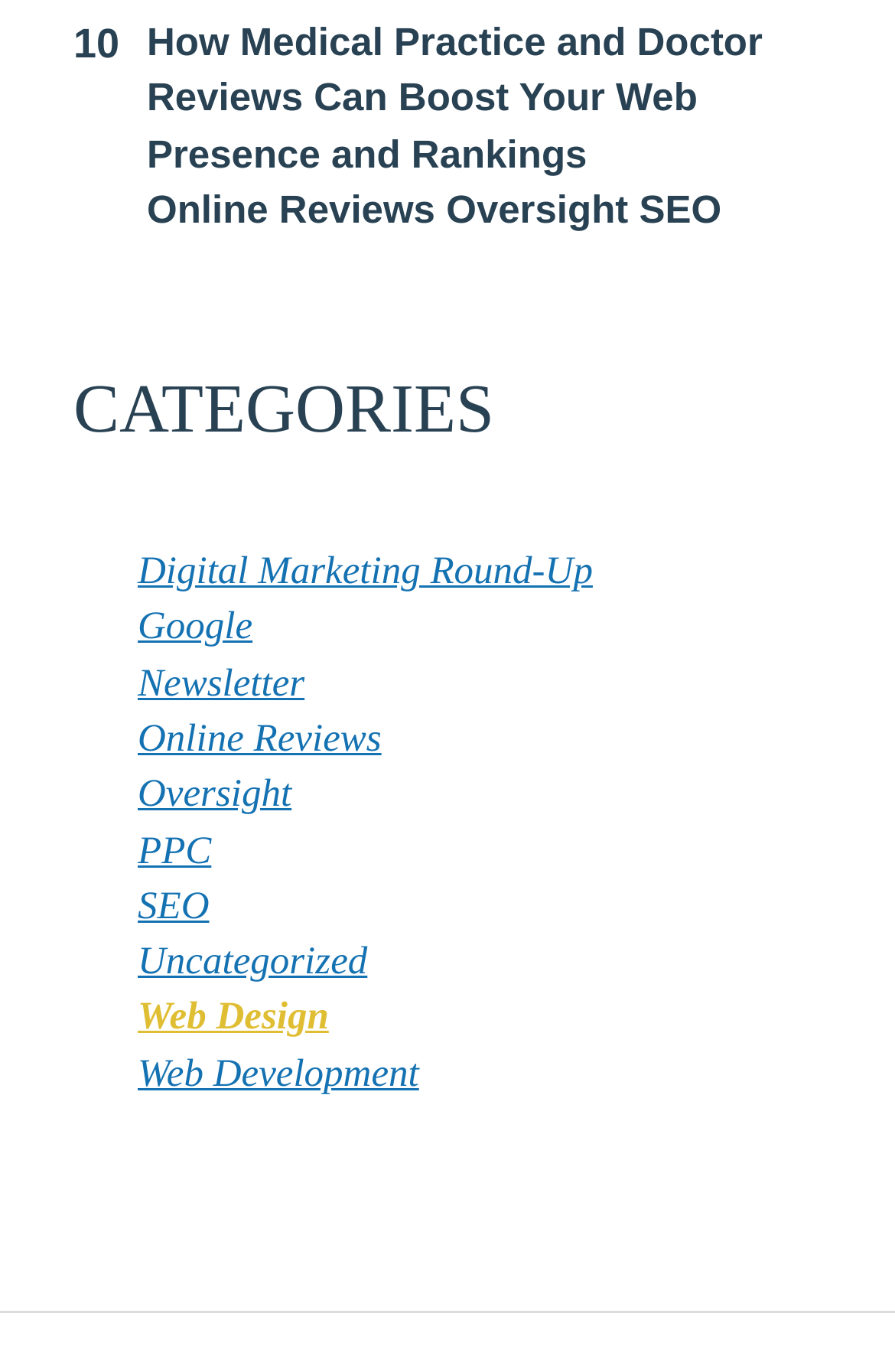Provide the bounding box coordinates of the HTML element described by the text: "Google".

[0.154, 0.441, 0.282, 0.473]